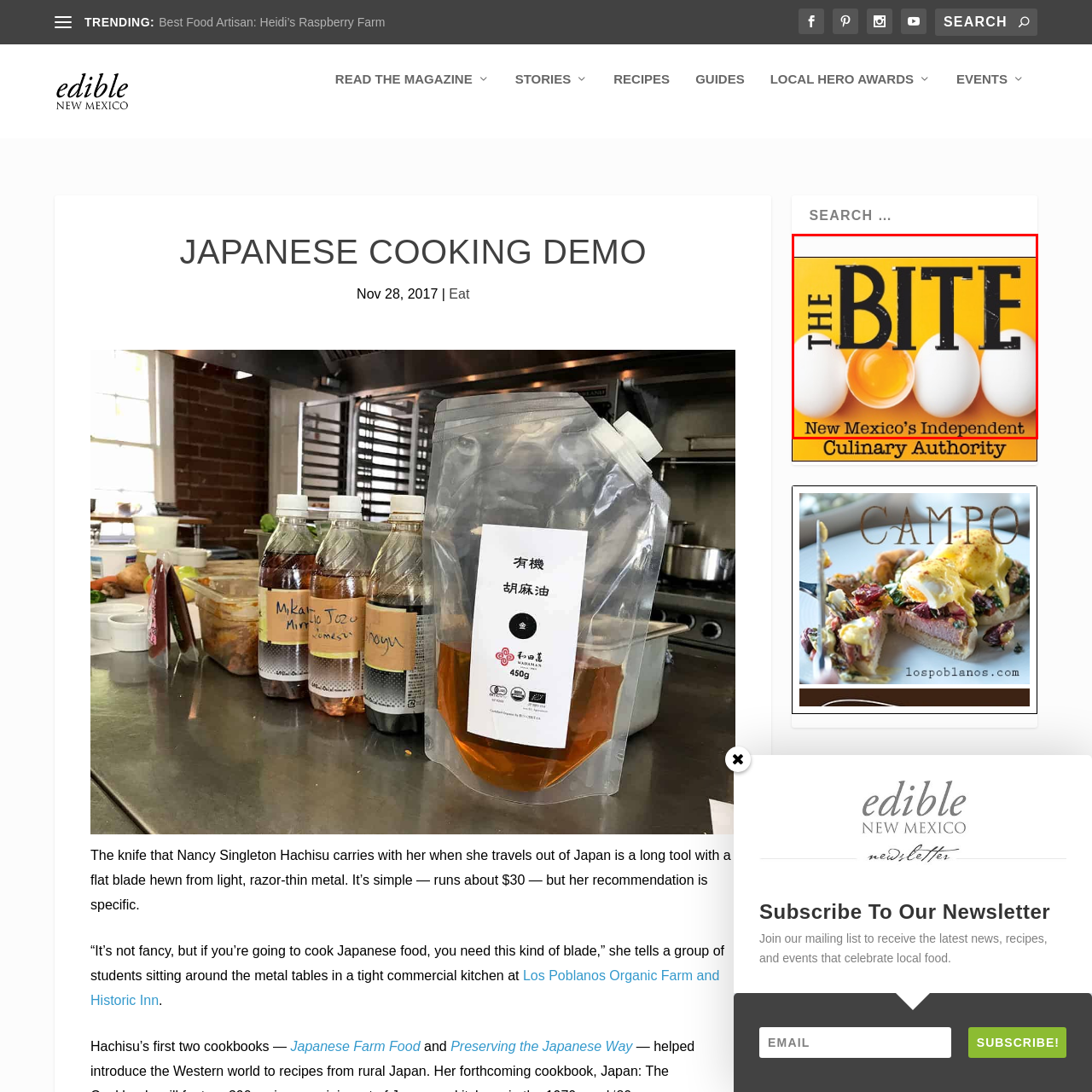How many eggs are displayed in the forefront?  
Focus on the image bordered by the red line and provide a detailed answer that is thoroughly based on the image's contents.

The caption explicitly states that three eggs are displayed in the forefront, with the center egg cracked open, revealing a bright golden yolk.